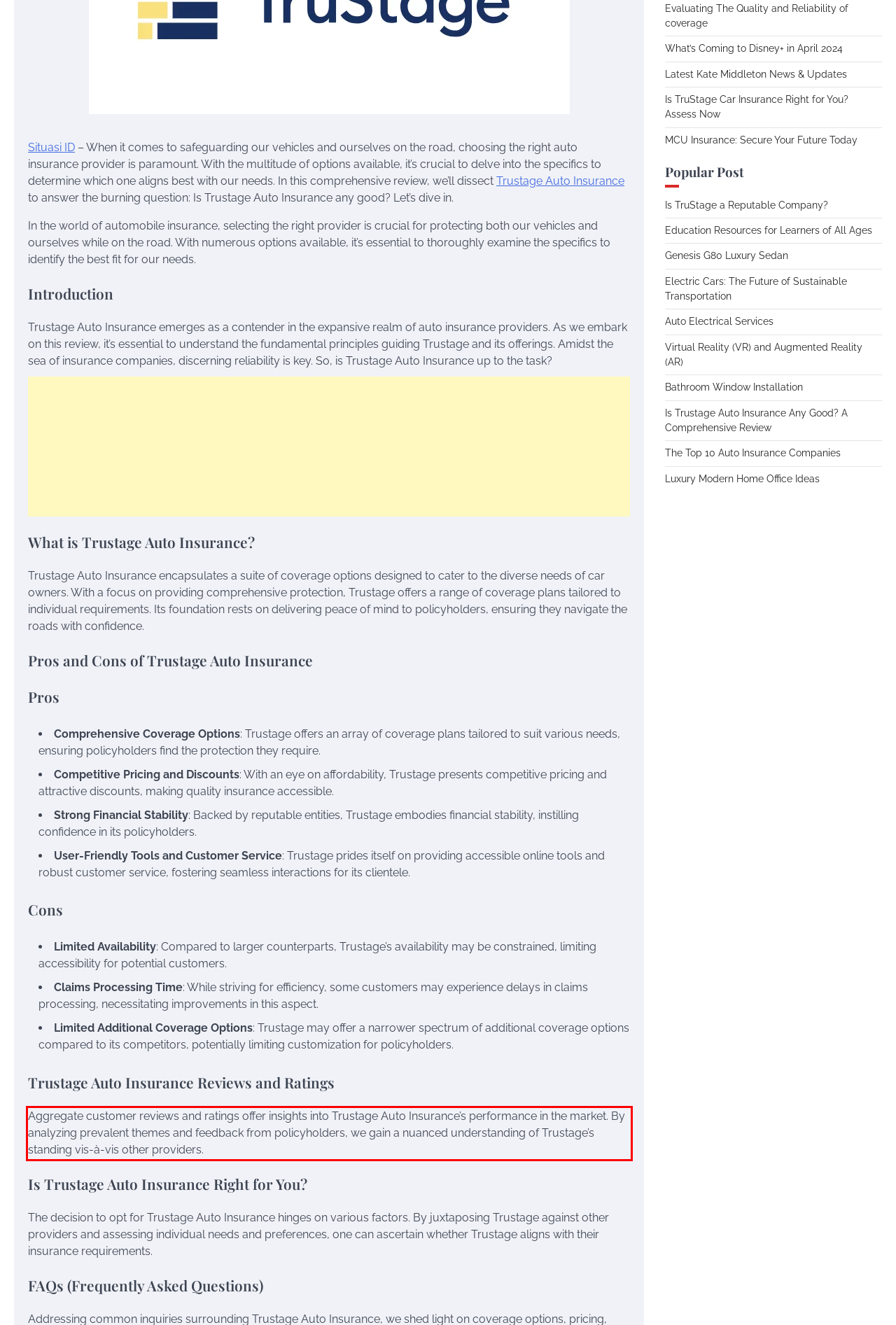The screenshot you have been given contains a UI element surrounded by a red rectangle. Use OCR to read and extract the text inside this red rectangle.

Aggregate customer reviews and ratings offer insights into Trustage Auto Insurance’s performance in the market. By analyzing prevalent themes and feedback from policyholders, we gain a nuanced understanding of Trustage’s standing vis-à-vis other providers.